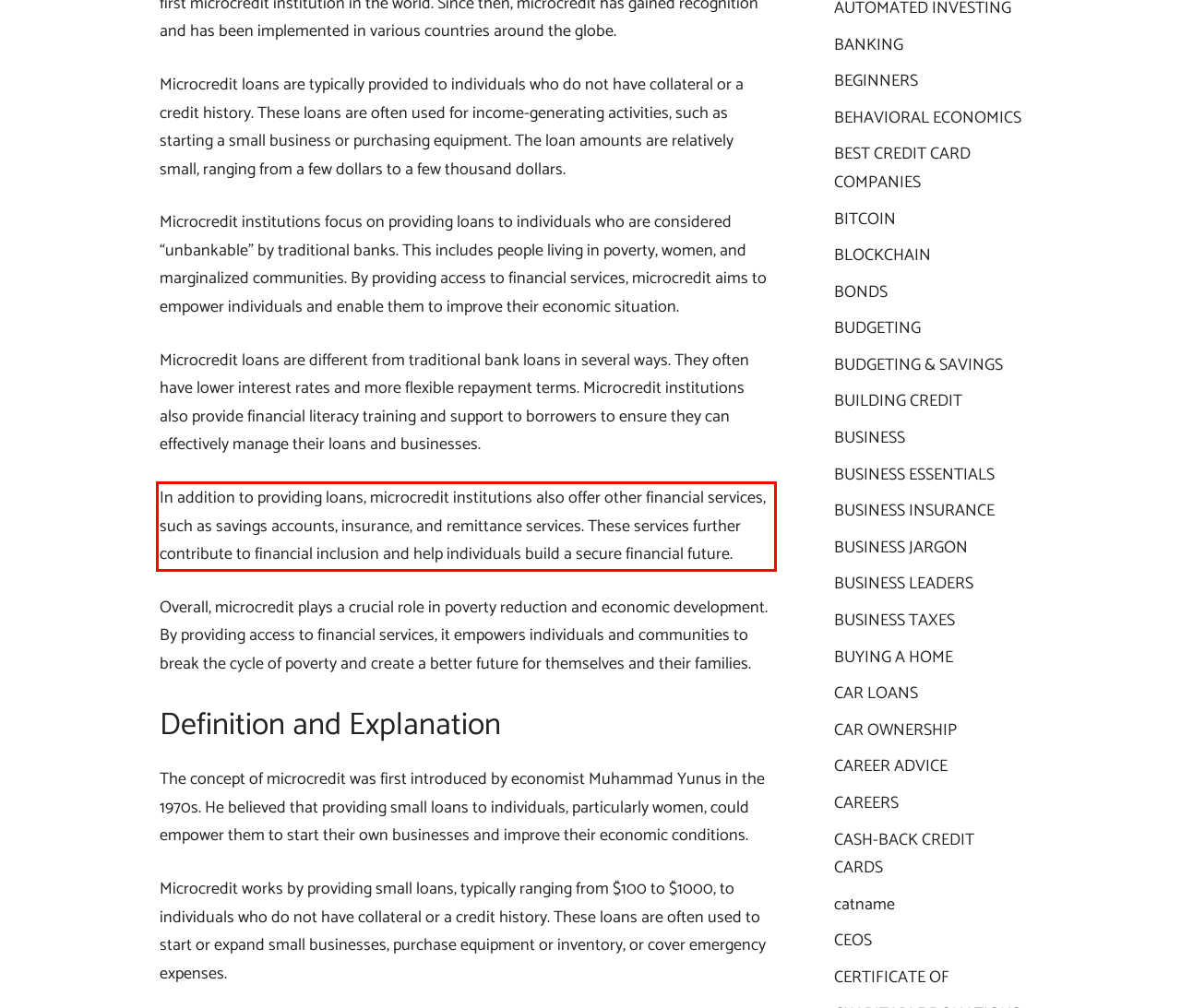Given the screenshot of a webpage, identify the red rectangle bounding box and recognize the text content inside it, generating the extracted text.

In addition to providing loans, microcredit institutions also offer other financial services, such as savings accounts, insurance, and remittance services. These services further contribute to financial inclusion and help individuals build a secure financial future.